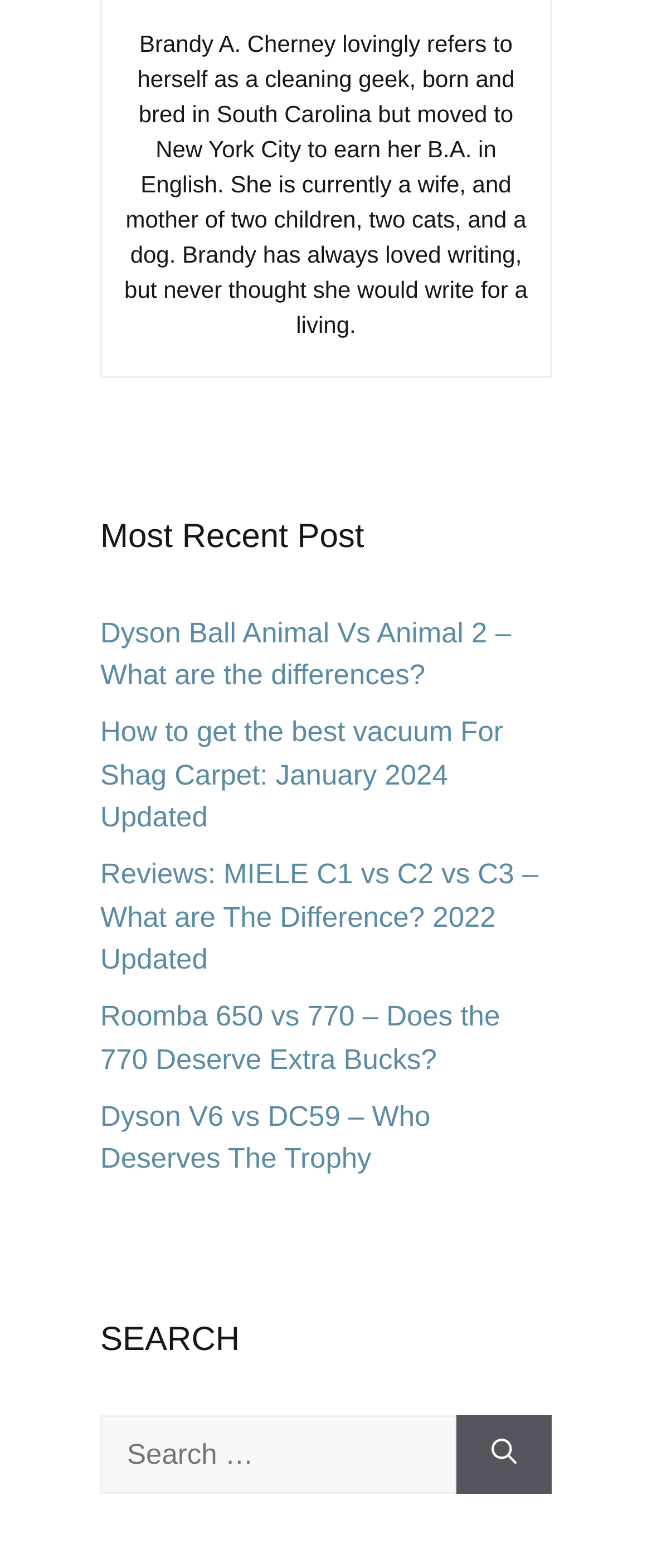Find the bounding box coordinates of the clickable element required to execute the following instruction: "Leave a comment". Provide the coordinates as four float numbers between 0 and 1, i.e., [left, top, right, bottom].

None